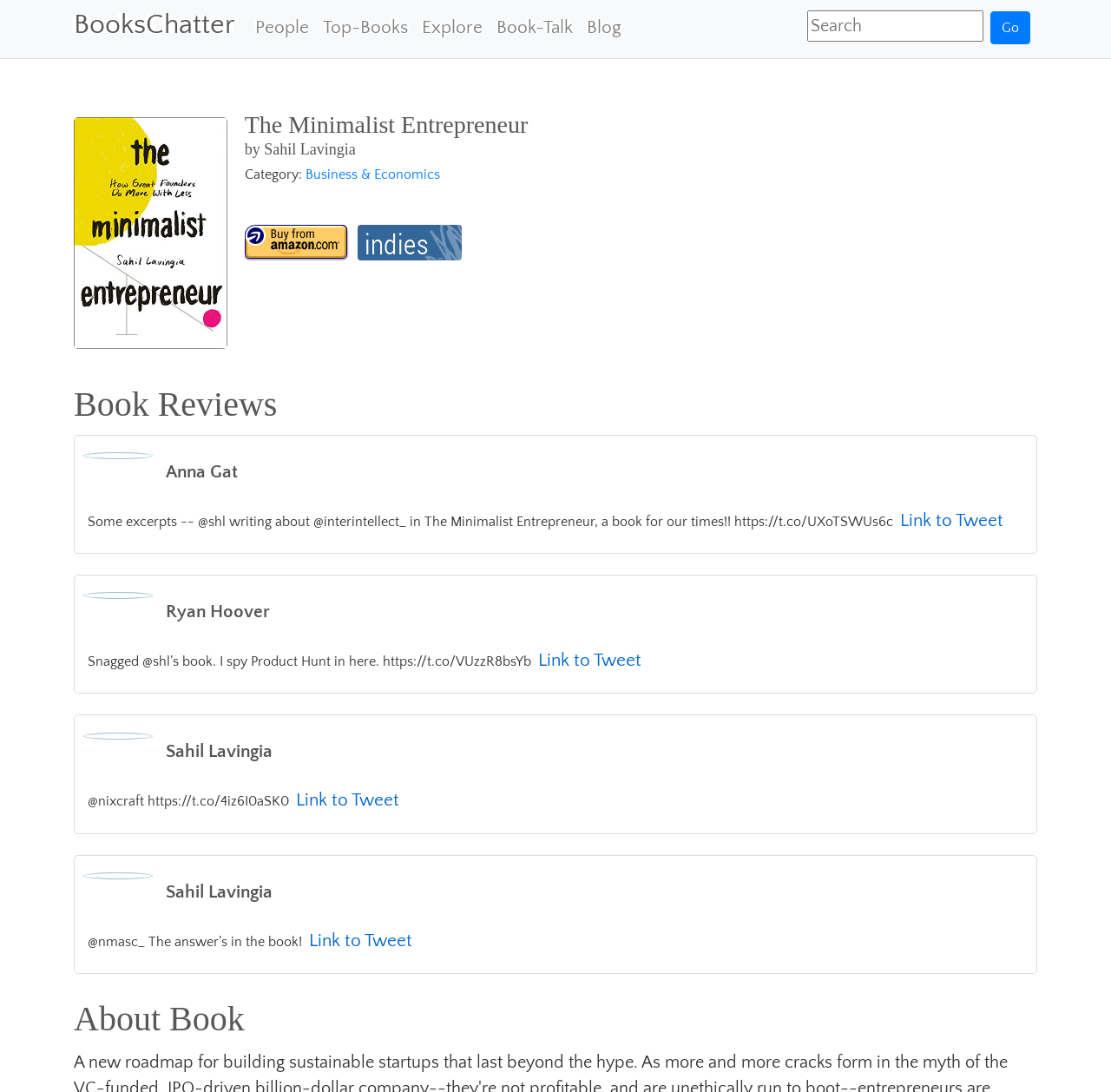Locate the UI element described as follows: "aria-label="The Minimalist Entrepreneur"". Return the bounding box coordinates as four float numbers between 0 and 1 in the order [left, top, right, bottom].

[0.322, 0.206, 0.415, 0.238]